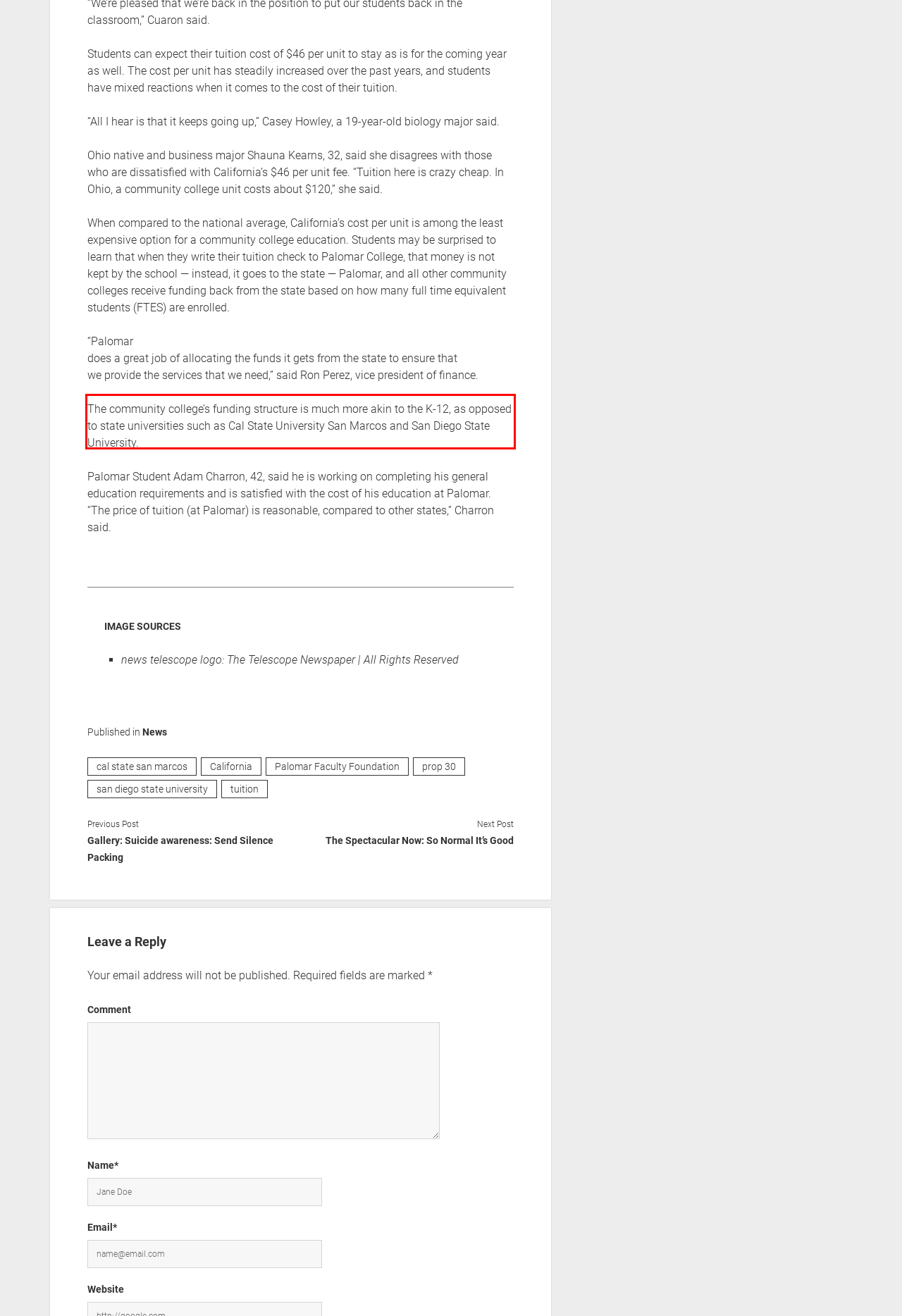Given a screenshot of a webpage with a red bounding box, please identify and retrieve the text inside the red rectangle.

The community college’s funding structure is much more akin to the K-12, as opposed to state universities such as Cal State University San Marcos and San Diego State University.